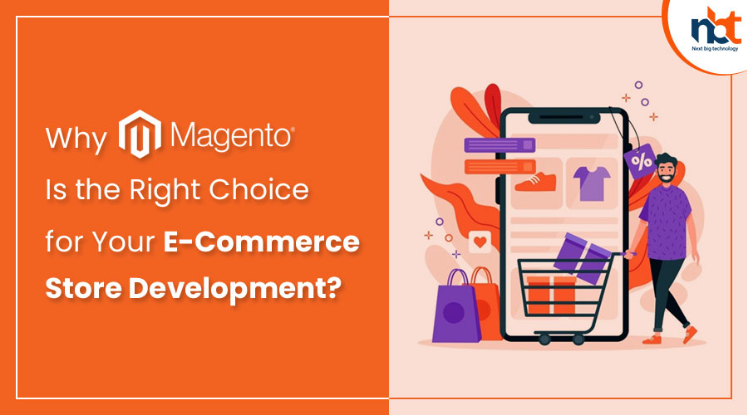Describe the image with as much detail as possible.

The image showcases a vibrant and engaging illustration that promotes the advantages of using Magento for e-commerce store development. On the left side, bold text reads, "Why Magento® Is the Right Choice for Your E-Commerce Store Development?" accentuating the theme of the content. The right side features a colorful graphic of a smartphone displaying a shopping interface, complete with products such as clothing items, a shopping cart, and various icons that symbolize online shopping. In the foreground, a cheerful character stands alongside shopping bags, visually representing the concept of a digital shopping experience. The overall design utilizes a palette of warm colors, creating an inviting atmosphere that appeals to potential e-commerce entrepreneurs. The logo of "Next Big Technology" is discreetly placed in the corner, linking the content to the brand.